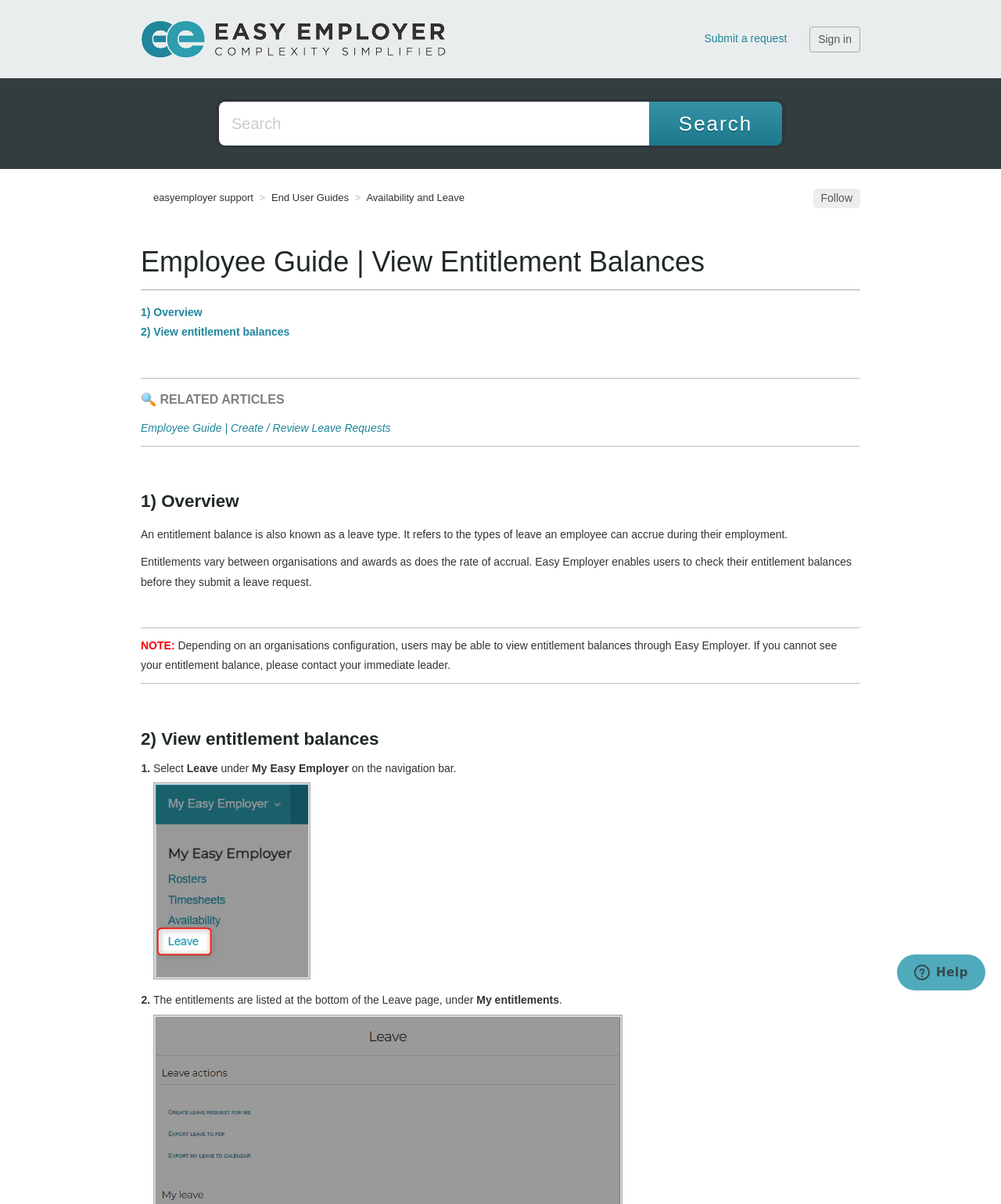Please identify the bounding box coordinates of the clickable area that will fulfill the following instruction: "Search for something". The coordinates should be in the format of four float numbers between 0 and 1, i.e., [left, top, right, bottom].

[0.219, 0.084, 0.781, 0.121]